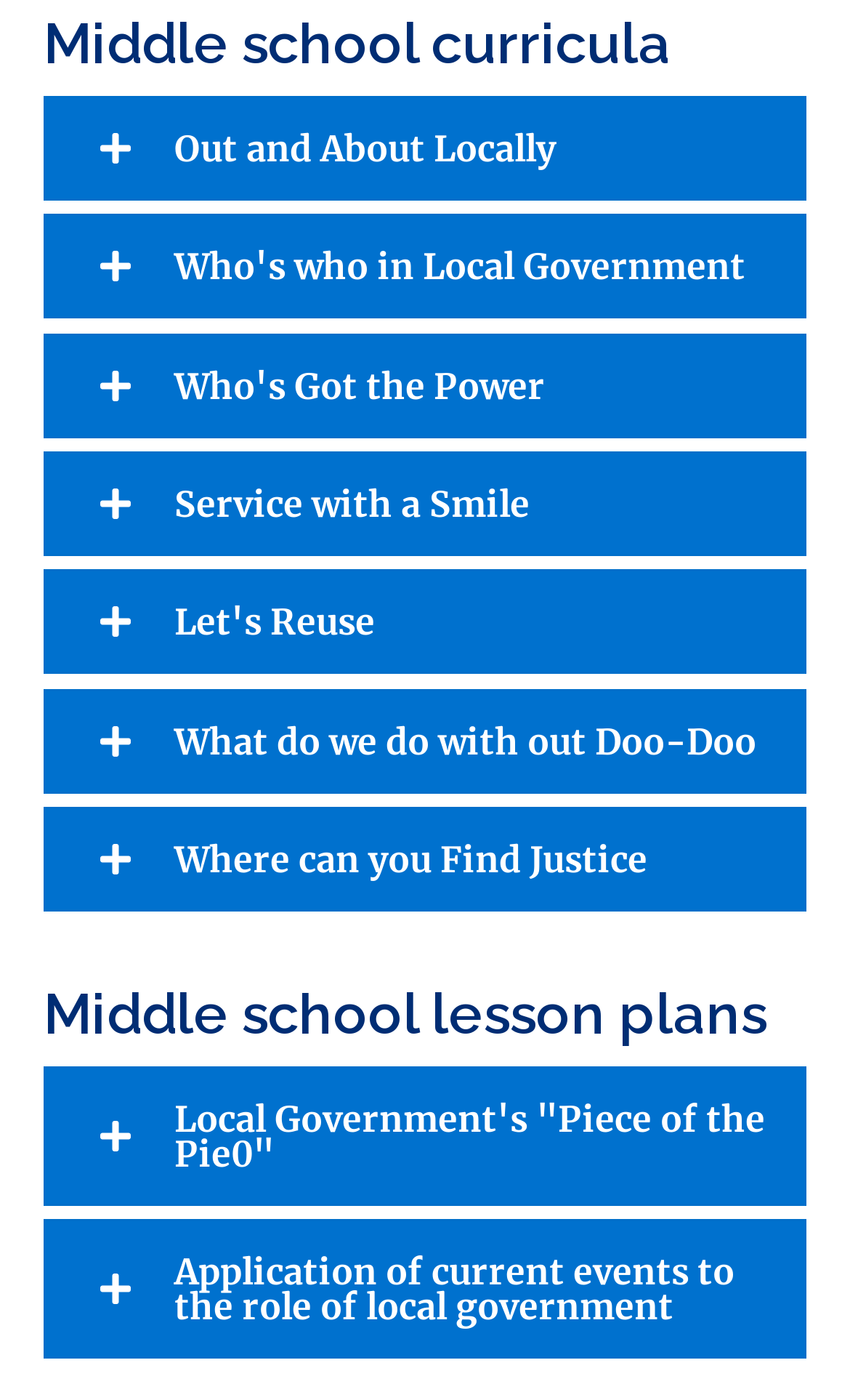What is the topic of the last tab?
Please answer the question with a detailed response using the information from the screenshot.

I looked for the last generic element with 'controls' in its description and found its OCR text to be 'Application of current events to the role of local government', which is likely to be the title of the last tab.